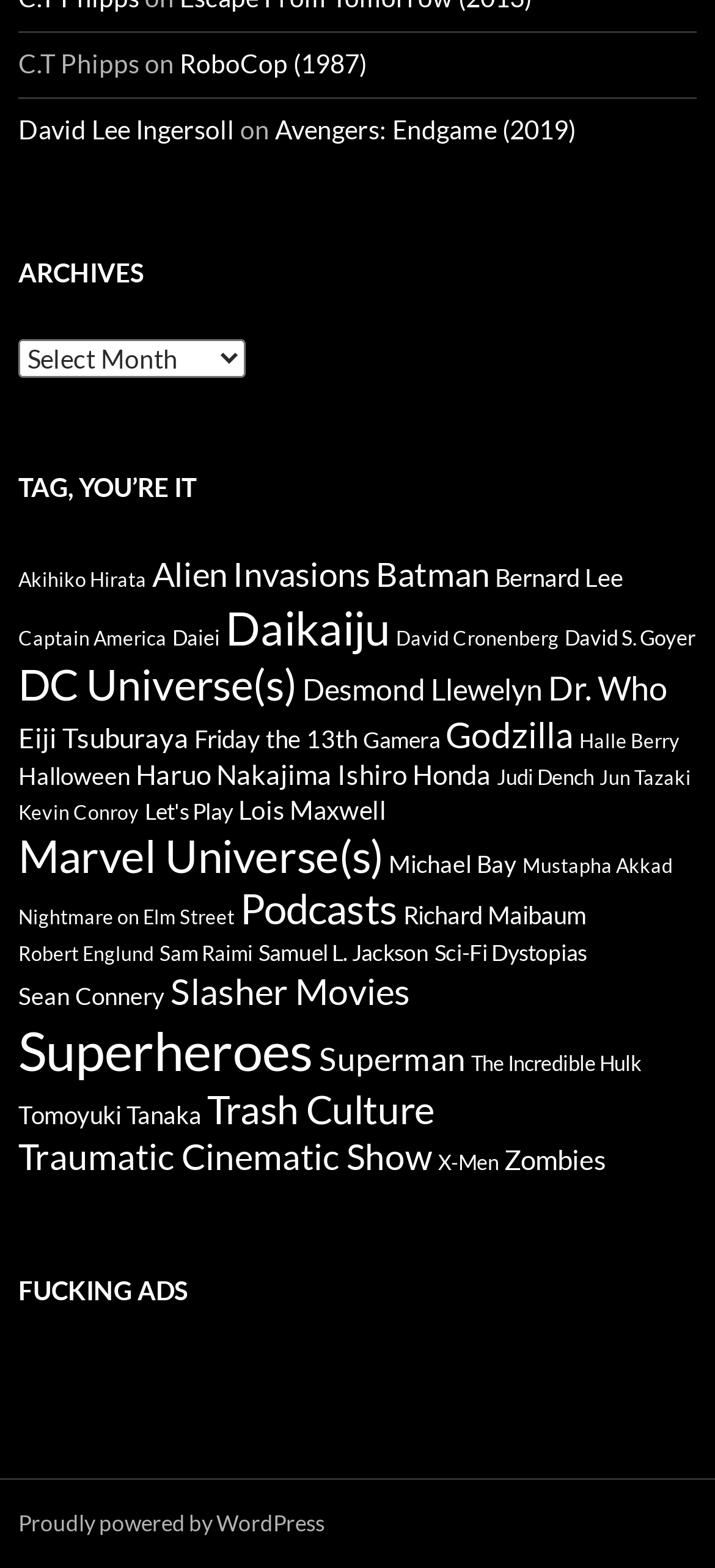What is the last tag listed?
Using the information from the image, answer the question thoroughly.

I looked at the last link under the 'TAG, YOU’RE IT' heading, which is 'Zombies (14 items)'.